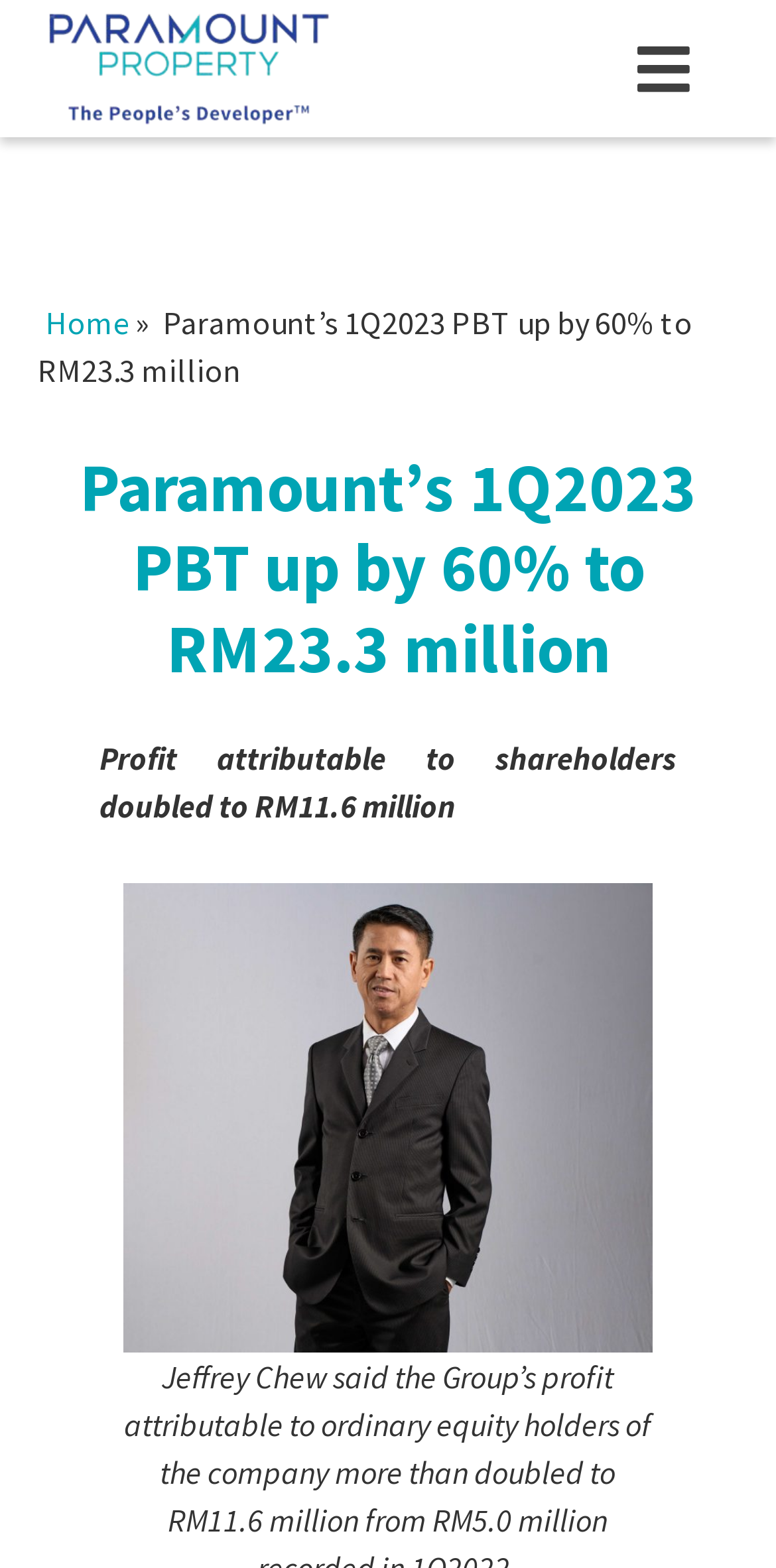Determine the title of the webpage and give its text content.

Paramount’s 1Q2023 PBT up by 60% to RM23.3 million